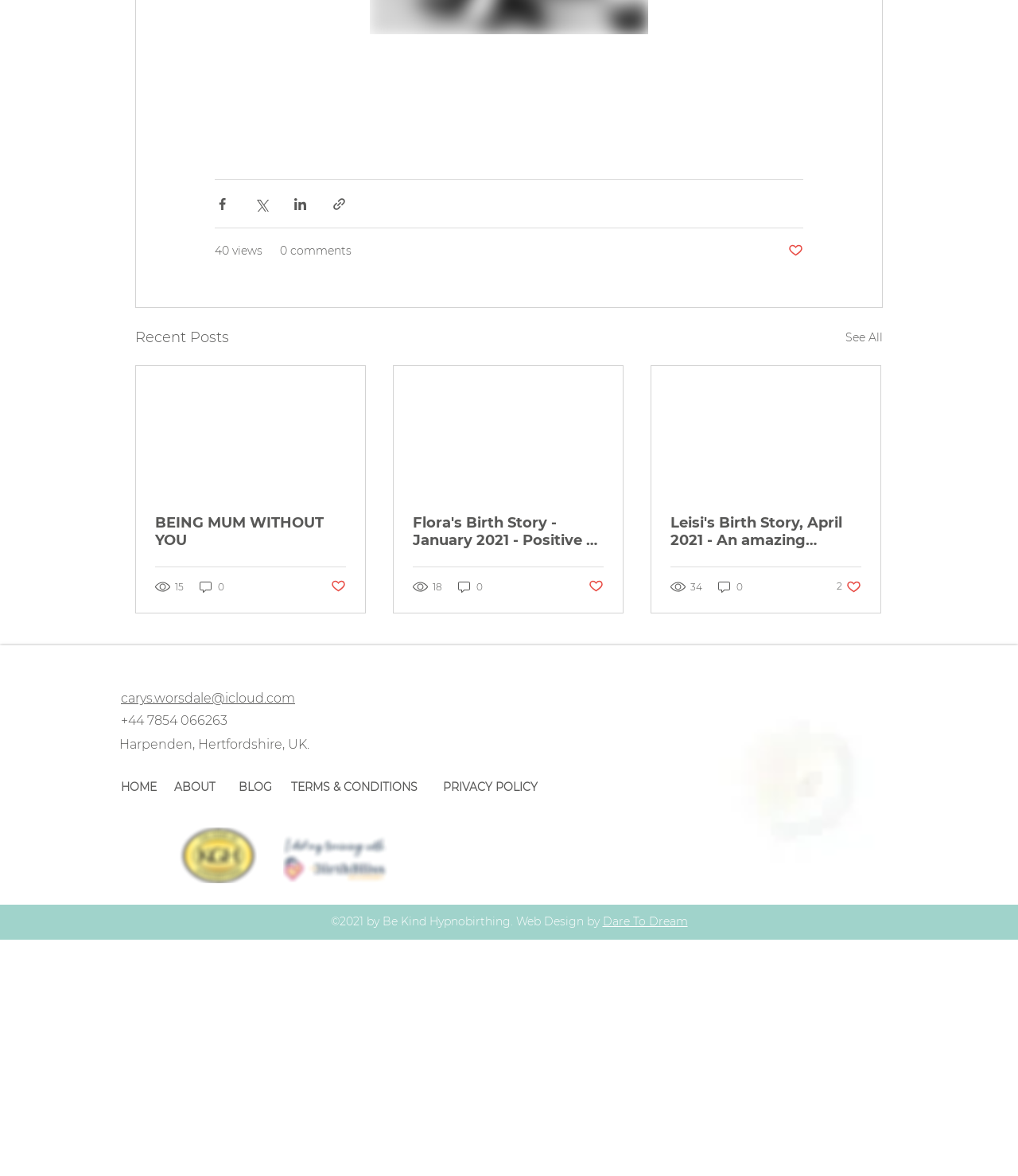Determine the bounding box coordinates of the clickable element to achieve the following action: 'Click the link to learn about bergamot essential oil'. Provide the coordinates as four float values between 0 and 1, formatted as [left, top, right, bottom].

None